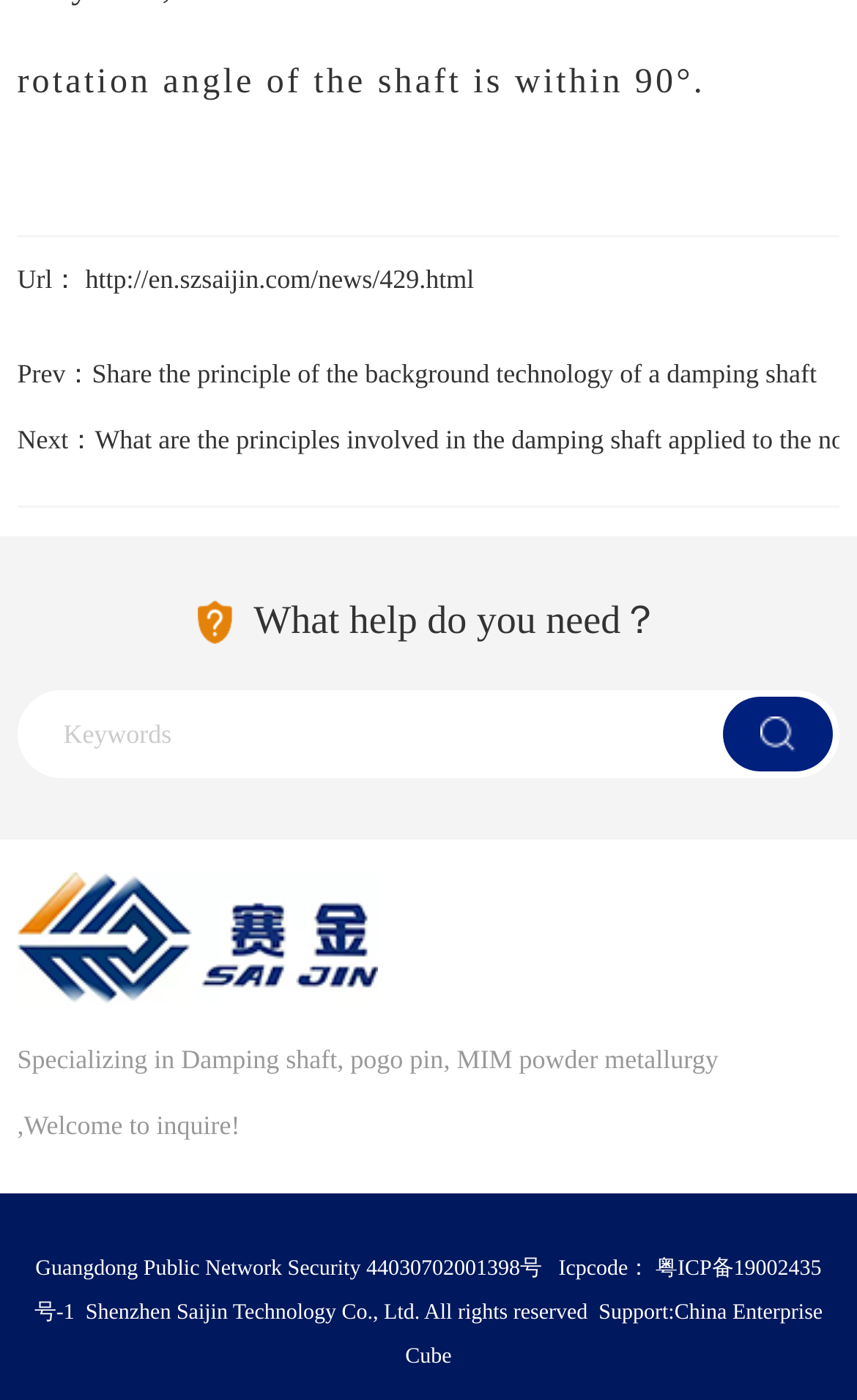Using the information in the image, give a detailed answer to the following question: What is the company name mentioned on the page?

The company name is mentioned at the bottom of the page, along with a statement about all rights being reserved, indicating that Shenzhen Saijin Technology Co., Ltd. is the owner or operator of the webpage.